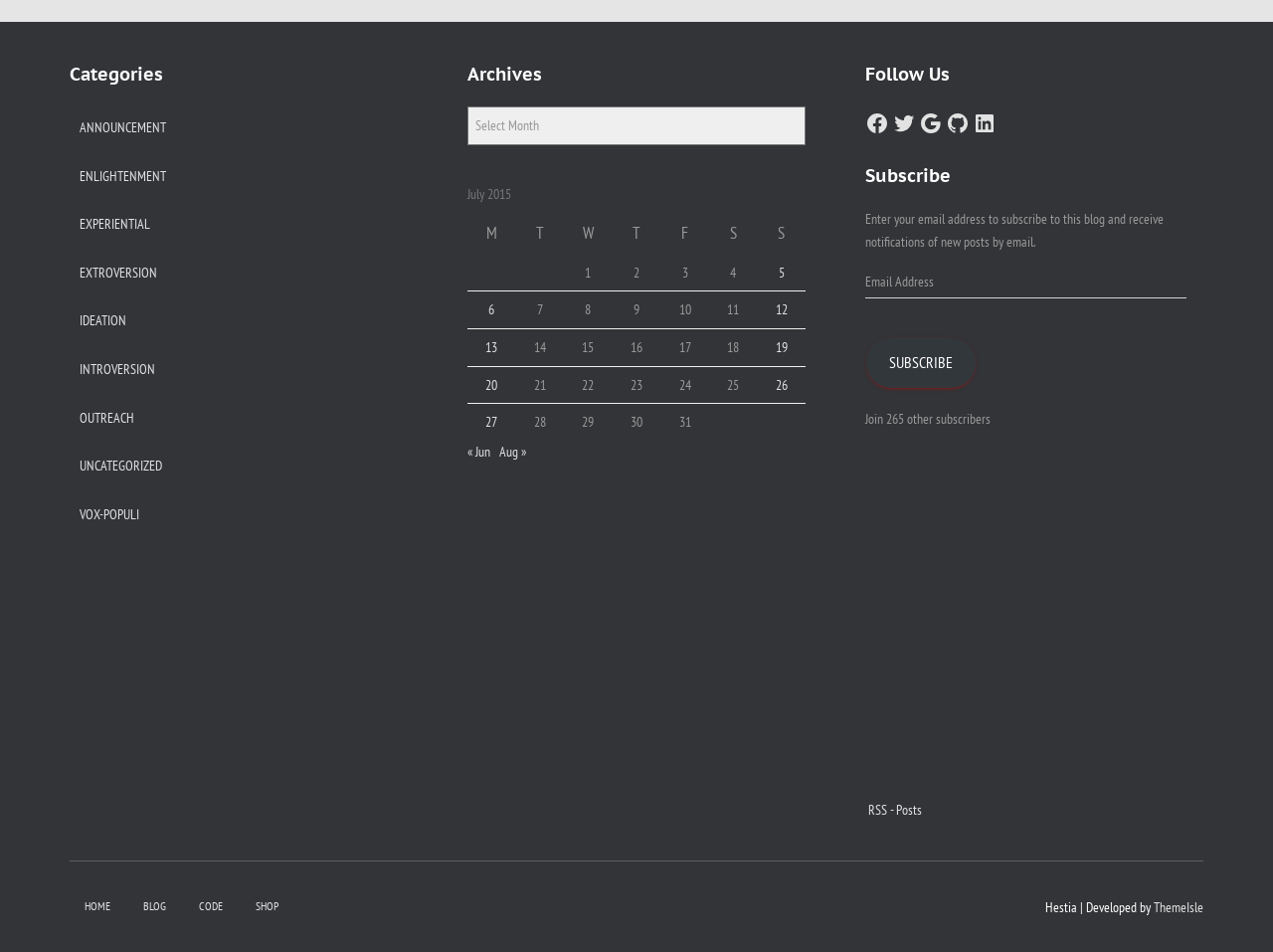How can users subscribe to this blog?
Using the information from the image, give a concise answer in one word or a short phrase.

Enter email address